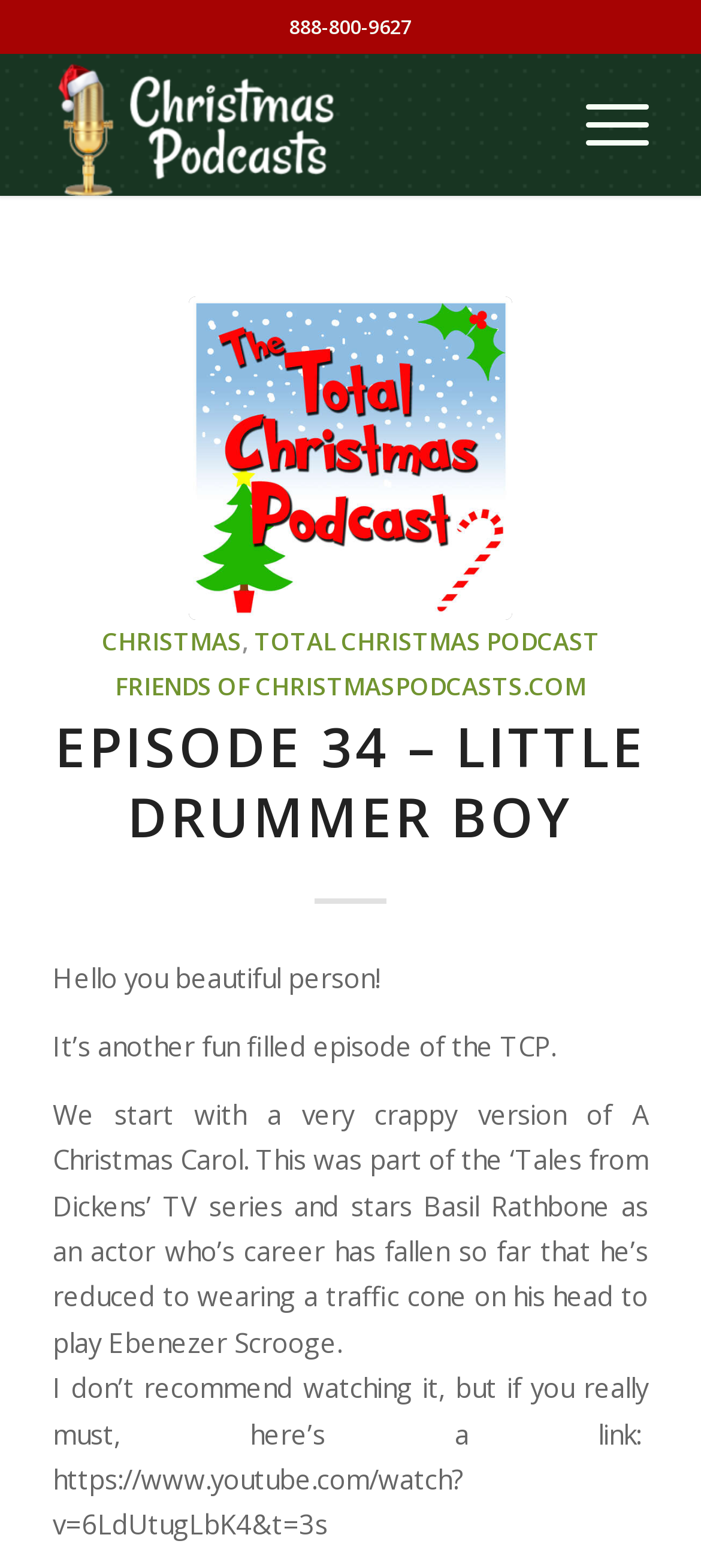What is the name of the podcast?
Can you provide an in-depth and detailed response to the question?

The name of the podcast is mentioned in the static text element with the bounding box coordinates [0.075, 0.655, 0.793, 0.678] as 'the TCP'.